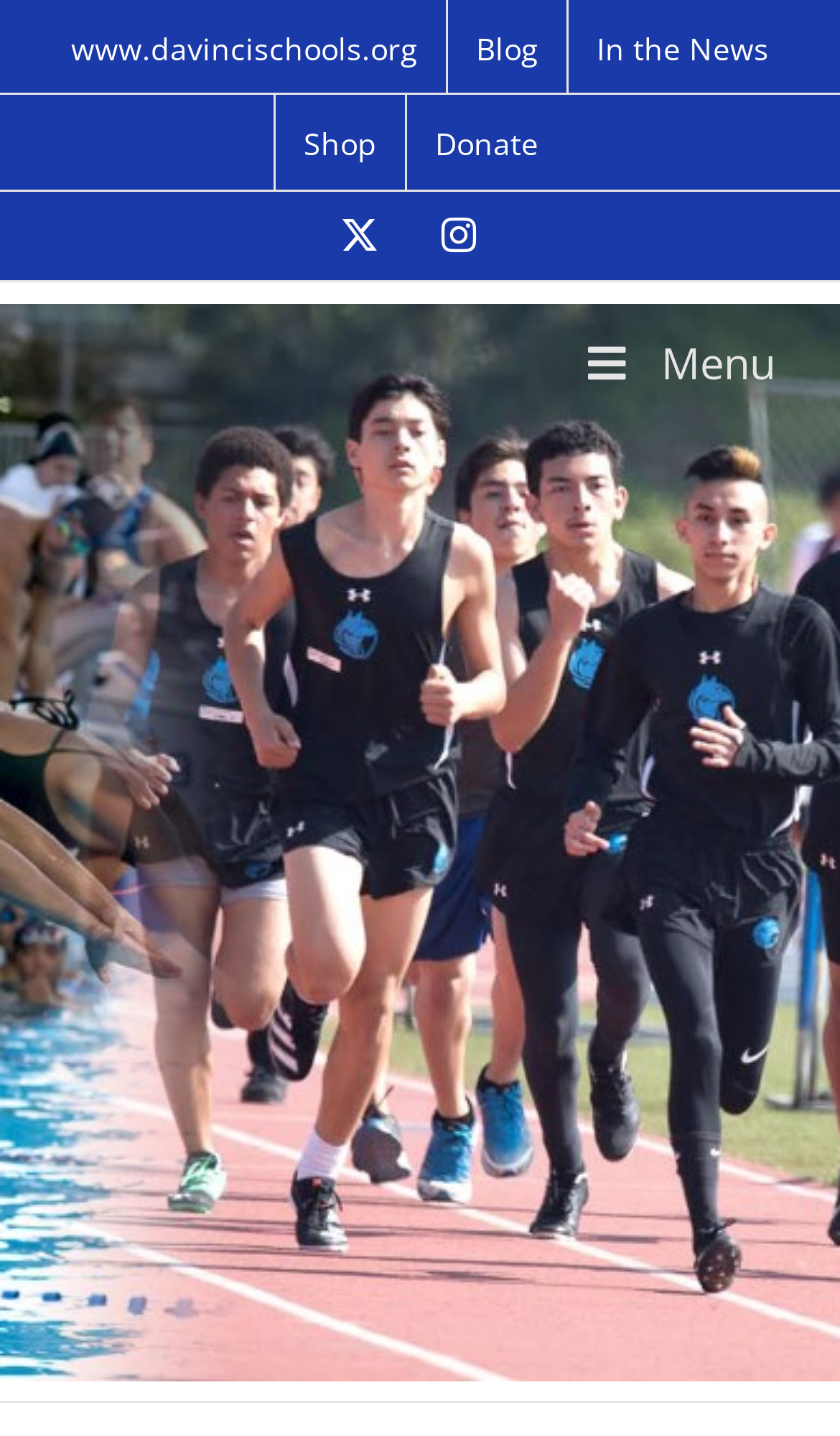Given the element description In the News, predict the bounding box coordinates for the UI element in the webpage screenshot. The format should be (top-left x, top-left y, bottom-right x, bottom-right y), and the values should be between 0 and 1.

[0.677, 0.0, 0.949, 0.066]